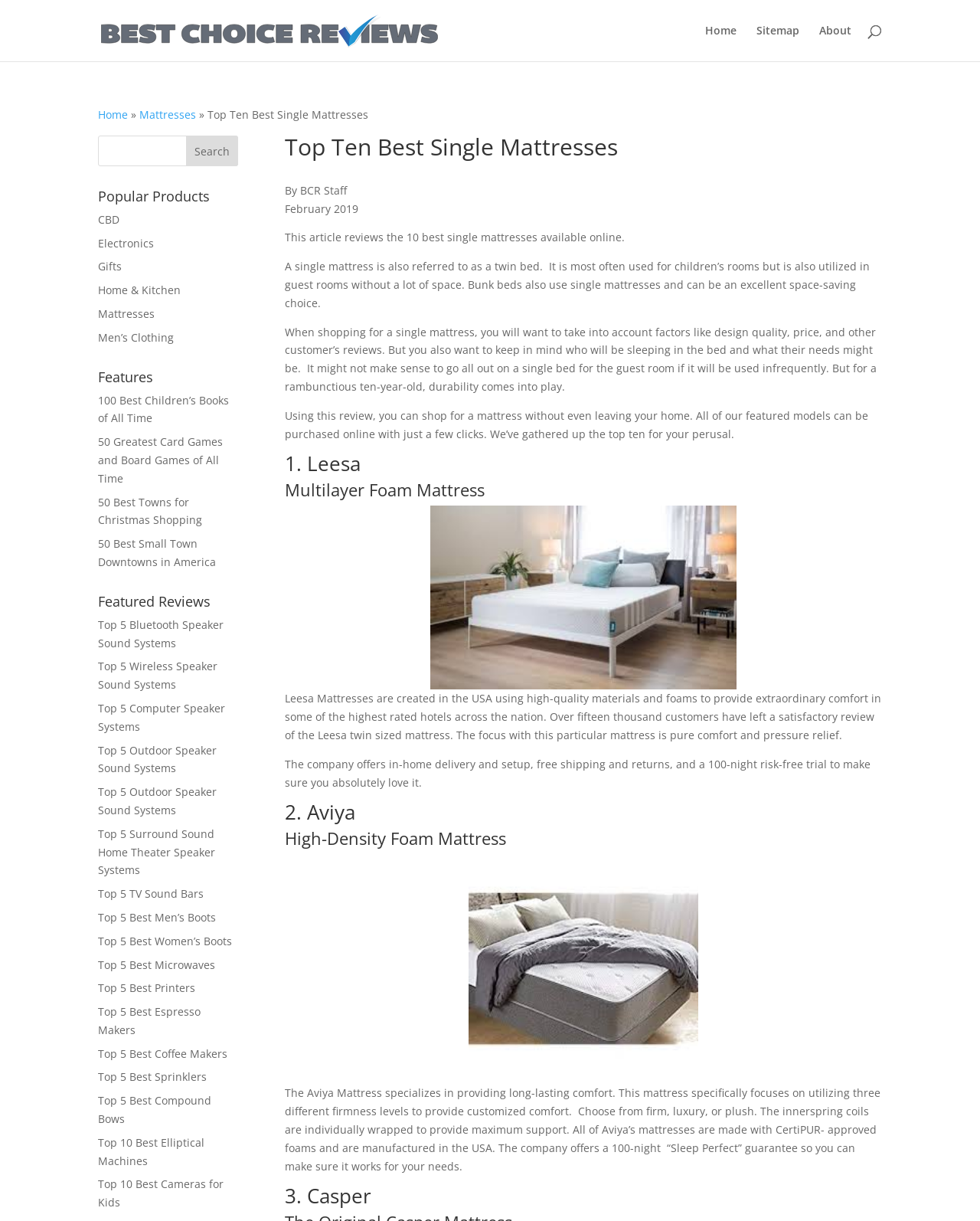Please identify the bounding box coordinates of the area that needs to be clicked to follow this instruction: "Join the campaign by clicking on JOIN US".

None